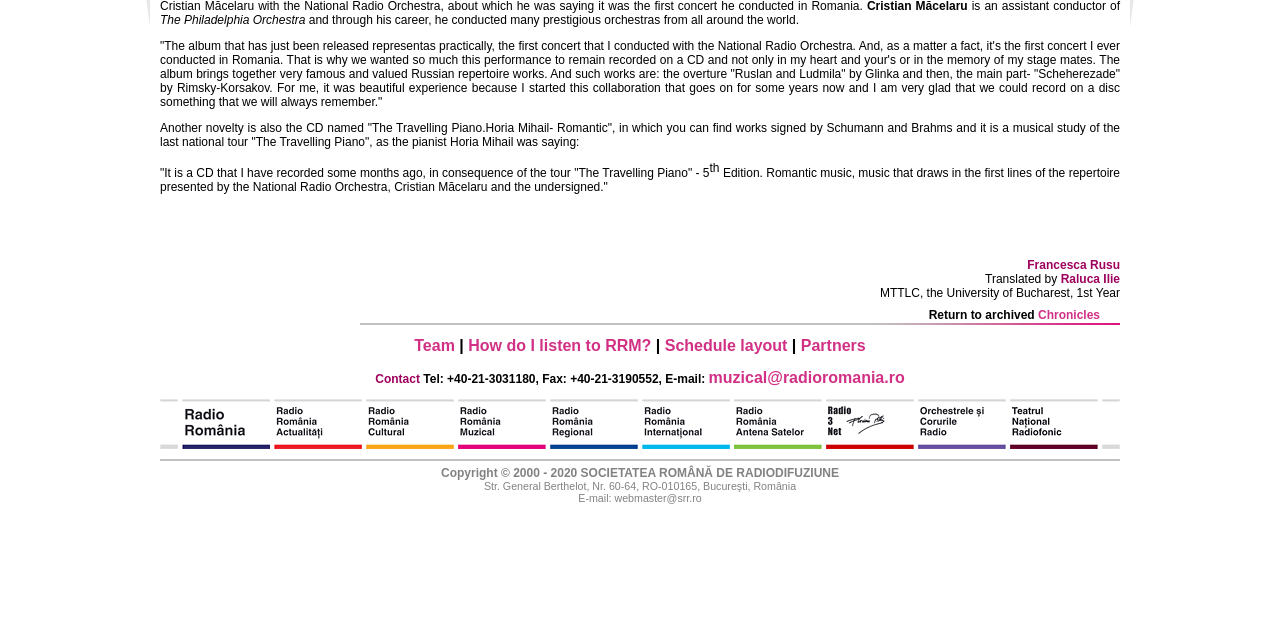Identify the bounding box coordinates for the UI element described as follows: "Schedule layout". Ensure the coordinates are four float numbers between 0 and 1, formatted as [left, top, right, bottom].

[0.519, 0.527, 0.615, 0.553]